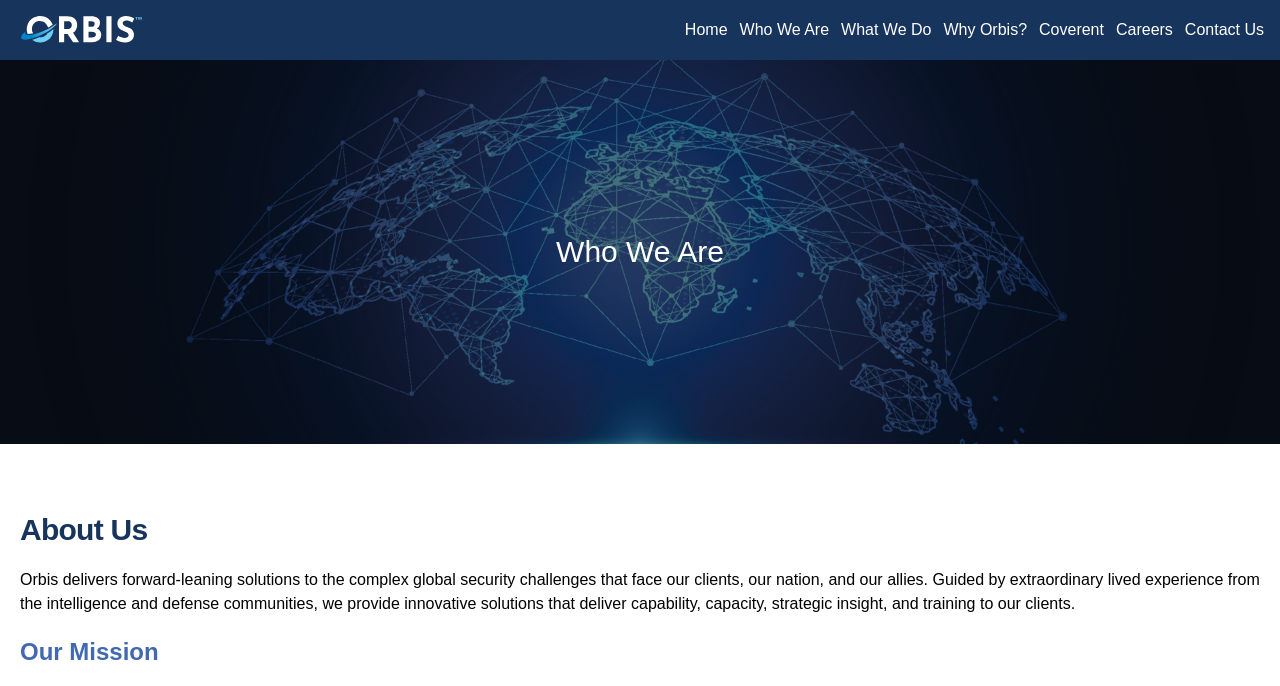Please analyze the image and provide a thorough answer to the question:
What is the position of the 'Contact Us' link?

I looked at the bounding box coordinates of the links and found that the 'Contact Us' link has the largest x2 value, which means it is positioned at the rightmost side of the page.